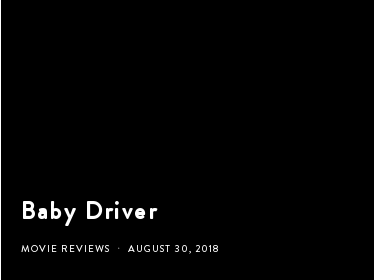Carefully examine the image and provide an in-depth answer to the question: What is the category of the content?

Below the title of the film, the text indicates that the content falls under the category of 'MOVIE REVIEWS', which suggests that the image is a promotional piece for a film review.